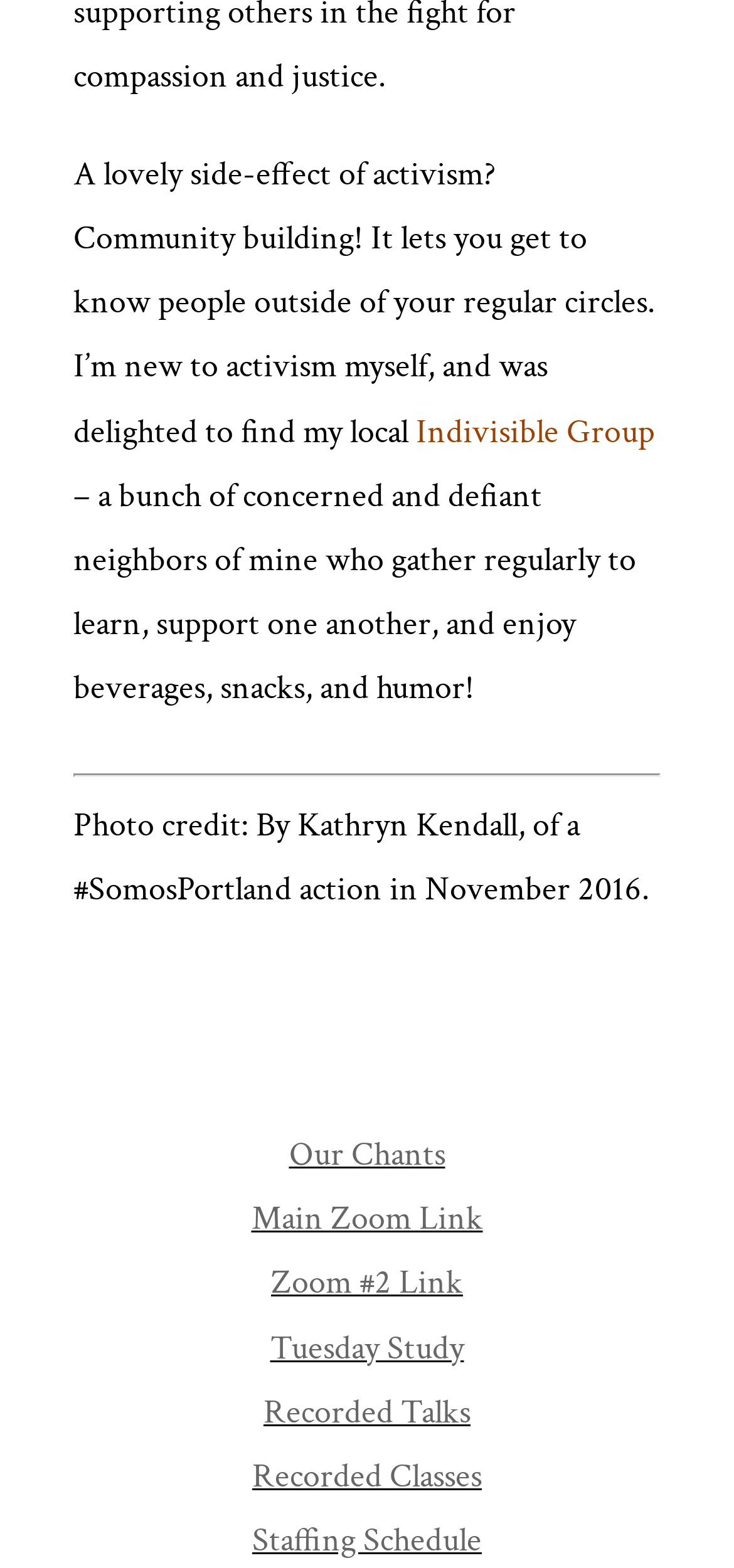Determine the bounding box coordinates for the area that needs to be clicked to fulfill this task: "Click on Indivisible Group". The coordinates must be given as four float numbers between 0 and 1, i.e., [left, top, right, bottom].

[0.567, 0.261, 0.892, 0.289]